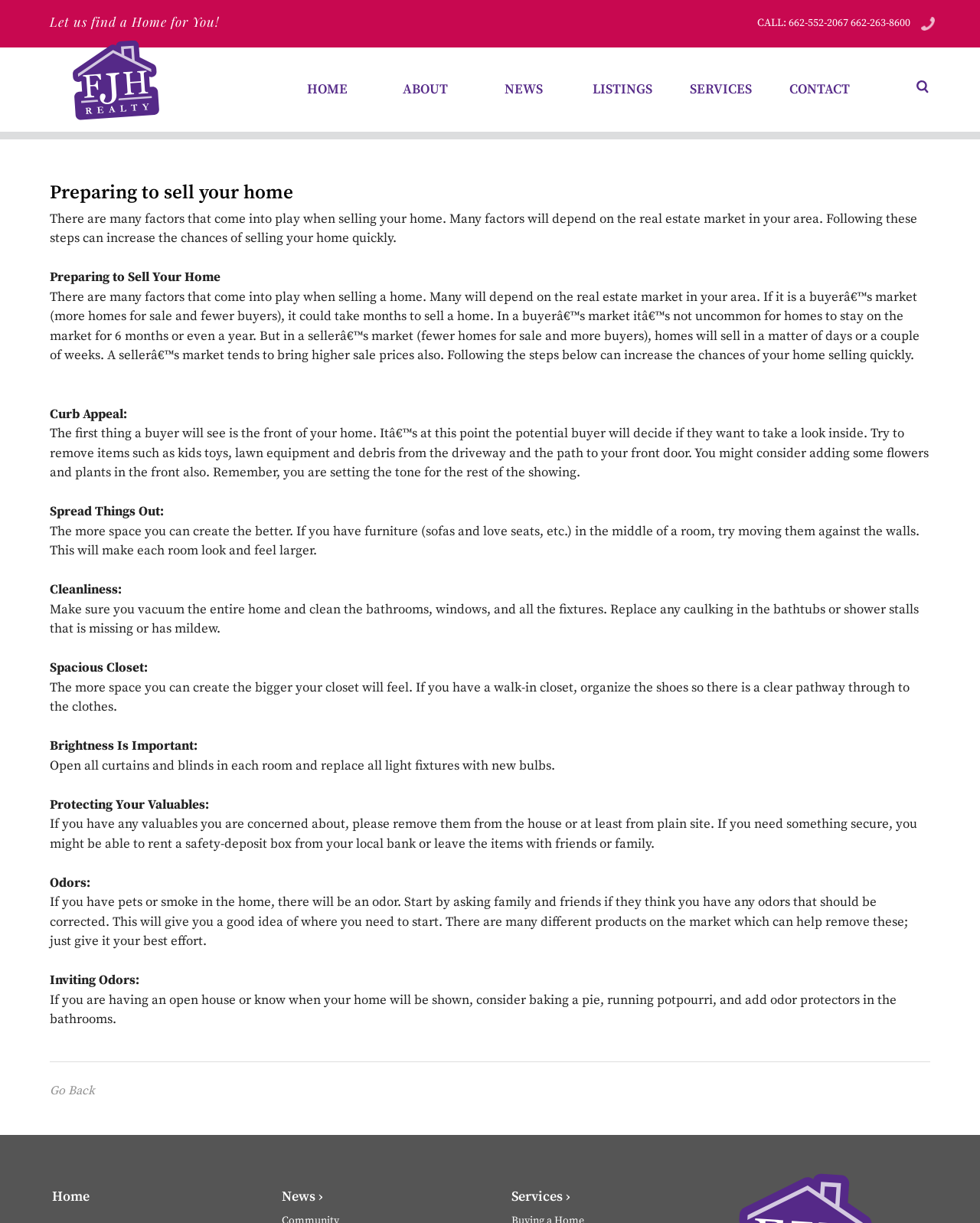What is the company name on the logo?
Identify the answer in the screenshot and reply with a single word or phrase.

FJH Realty